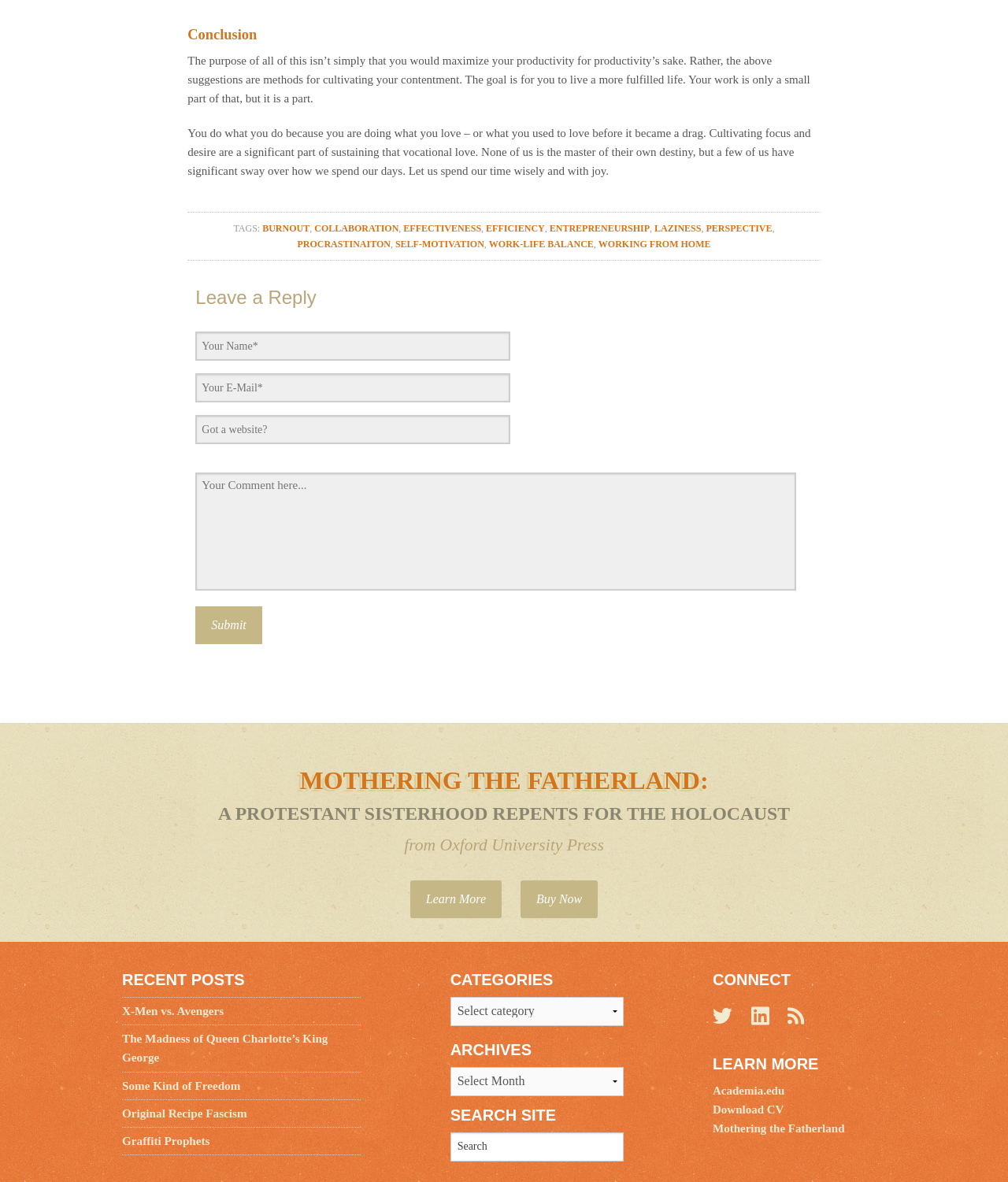Pinpoint the bounding box coordinates of the element you need to click to execute the following instruction: "Search site". The bounding box should be represented by four float numbers between 0 and 1, in the format [left, top, right, bottom].

[0.447, 0.958, 0.618, 0.982]